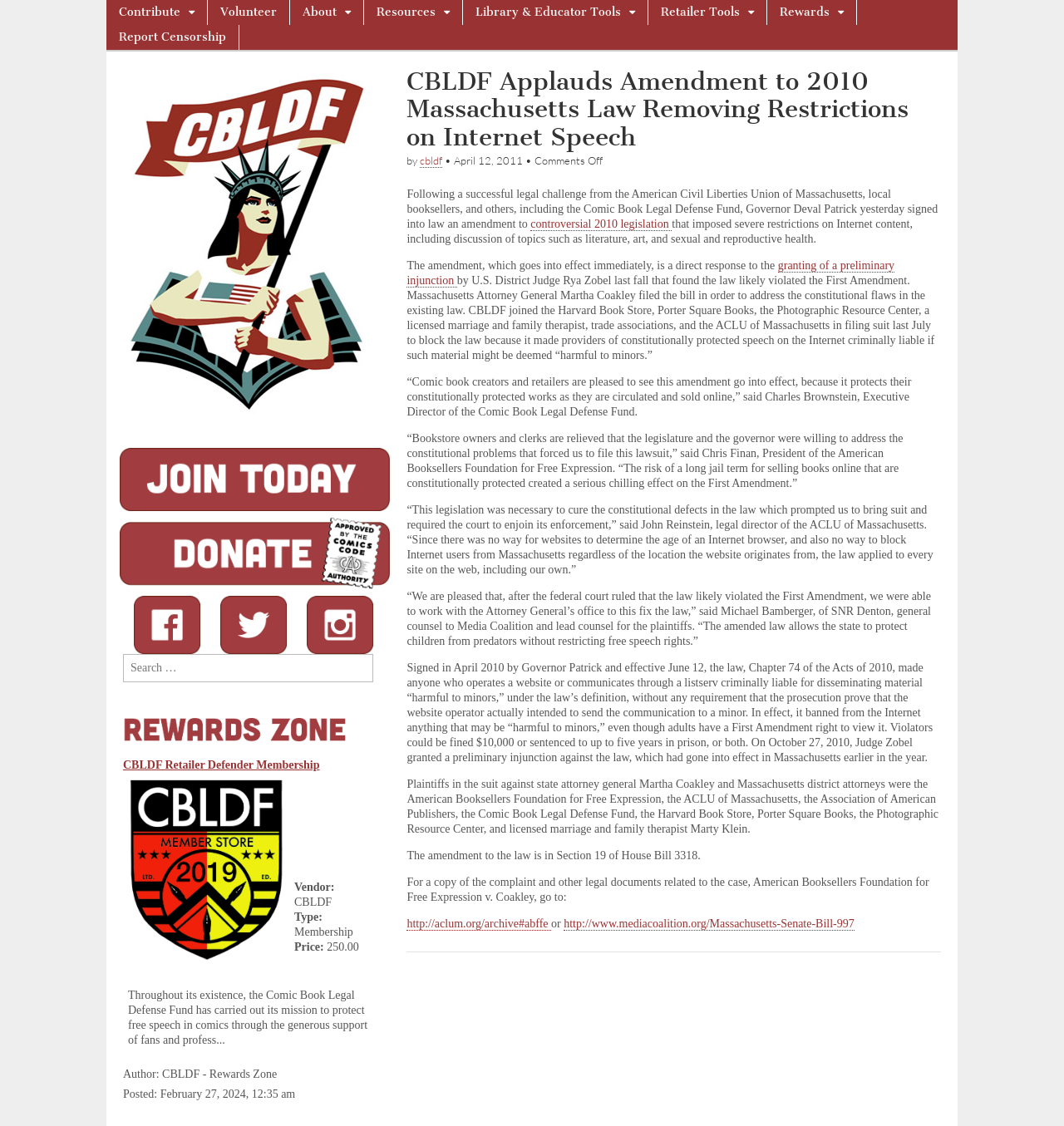Please determine the bounding box coordinates for the element that should be clicked to follow these instructions: "Click on the 'Contribute' link".

[0.1, 0.0, 0.195, 0.022]